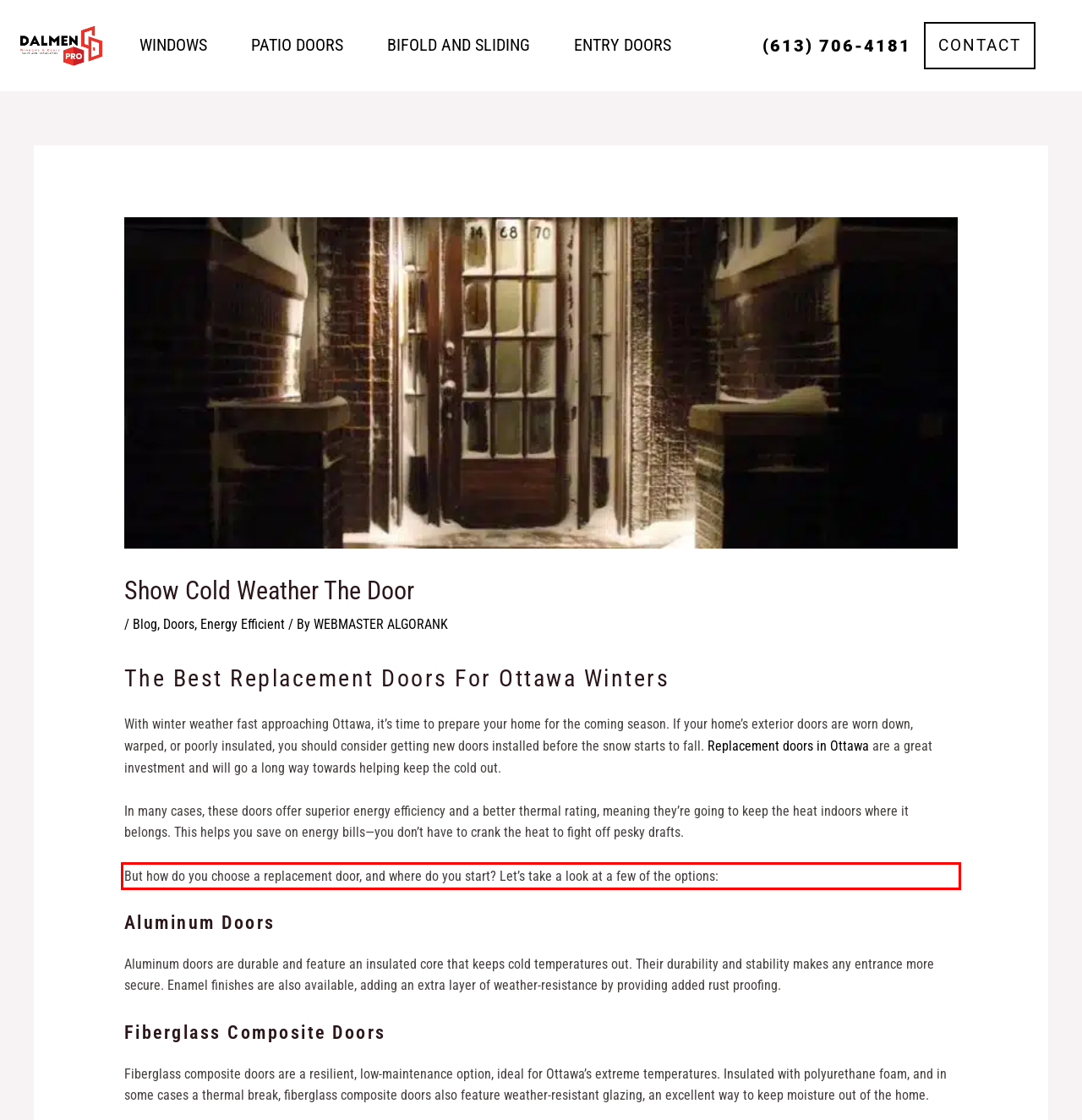There is a UI element on the webpage screenshot marked by a red bounding box. Extract and generate the text content from within this red box.

But how do you choose a replacement door, and where do you start? Let’s take a look at a few of the options: